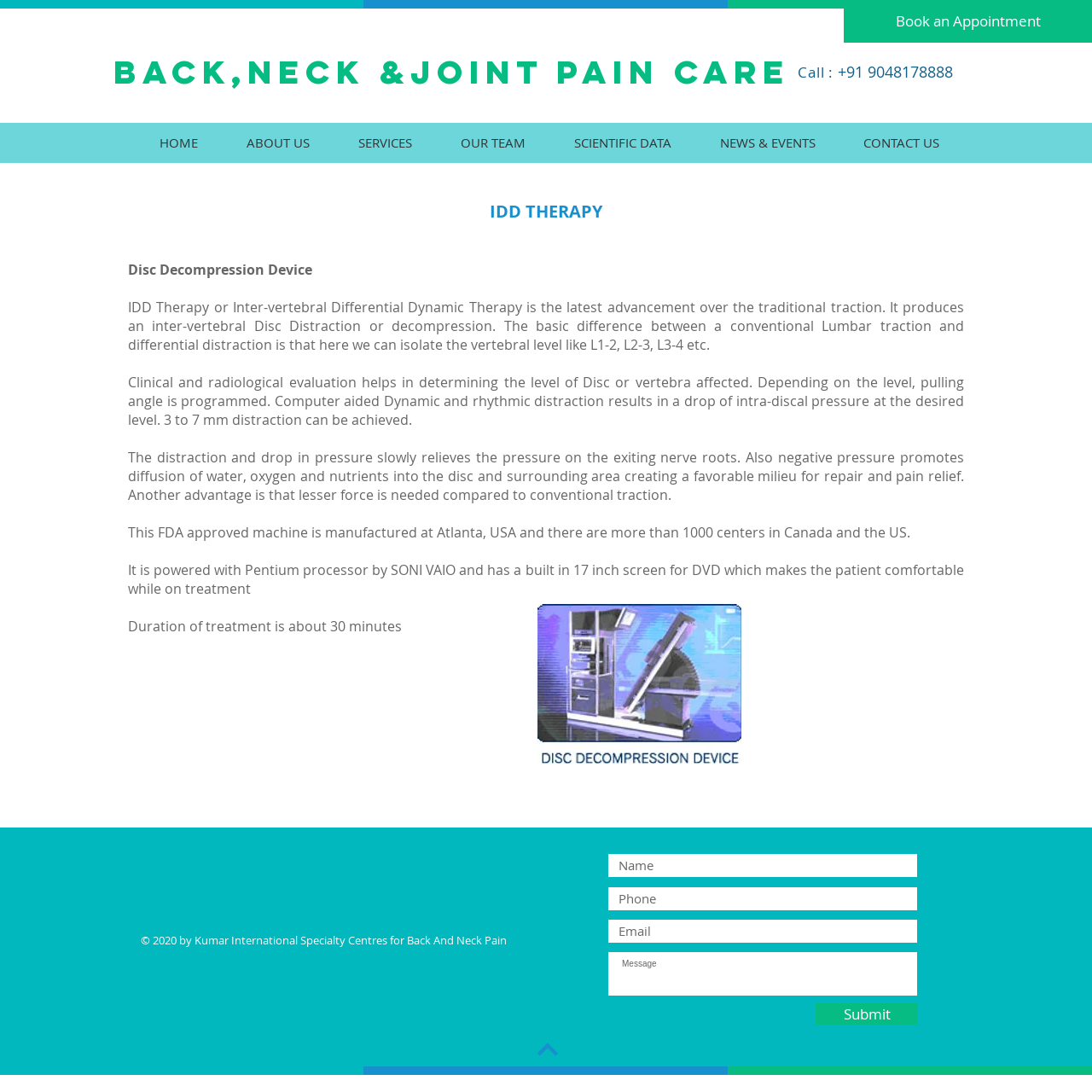Could you determine the bounding box coordinates of the clickable element to complete the instruction: "Enter your name"? Provide the coordinates as four float numbers between 0 and 1, i.e., [left, top, right, bottom].

[0.557, 0.782, 0.84, 0.803]